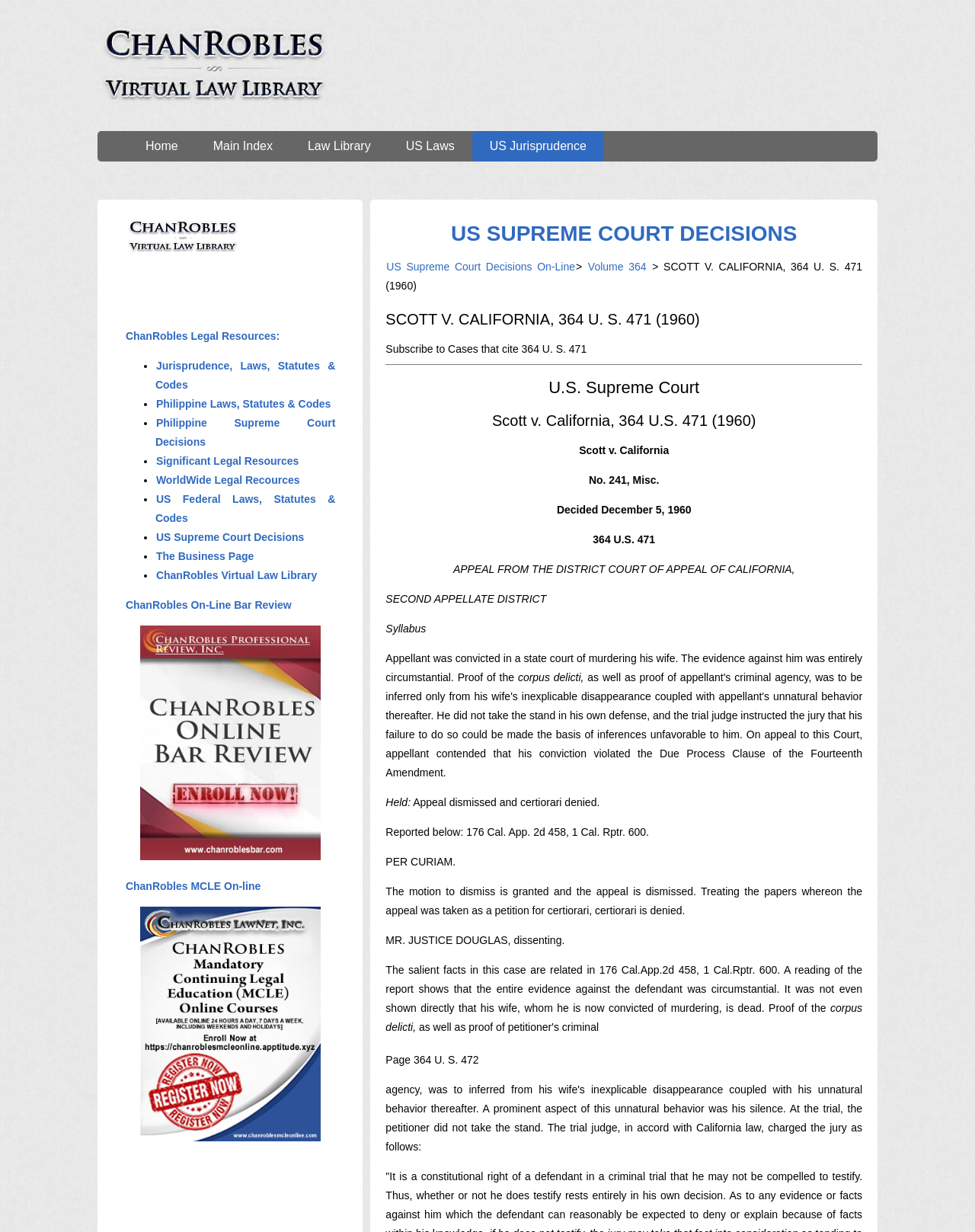Can you find and generate the webpage's heading?

US SUPREME COURT DECISIONS